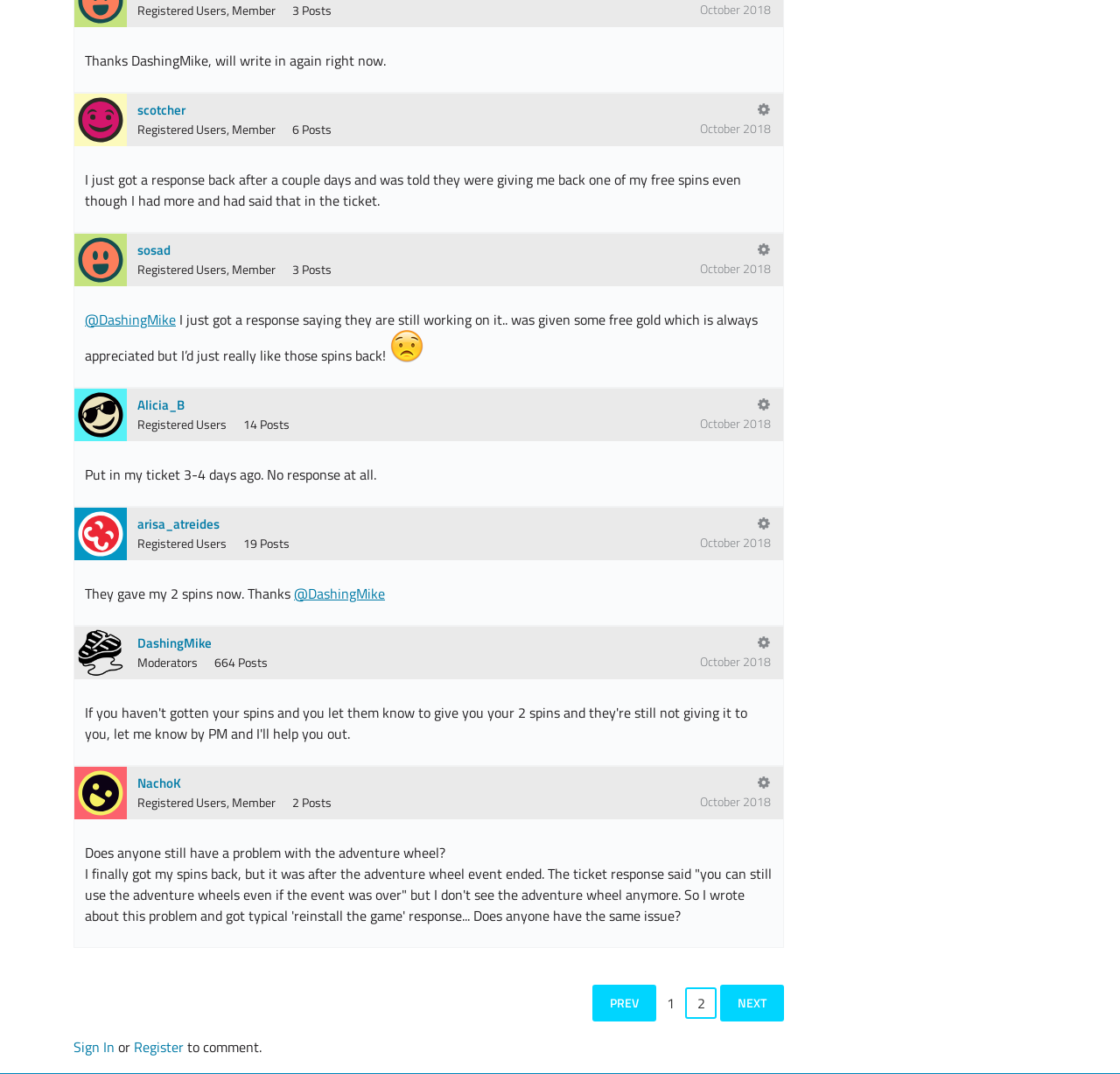Determine the bounding box coordinates of the clickable region to execute the instruction: "Go to page 2". The coordinates should be four float numbers between 0 and 1, denoted as [left, top, right, bottom].

[0.612, 0.919, 0.64, 0.948]